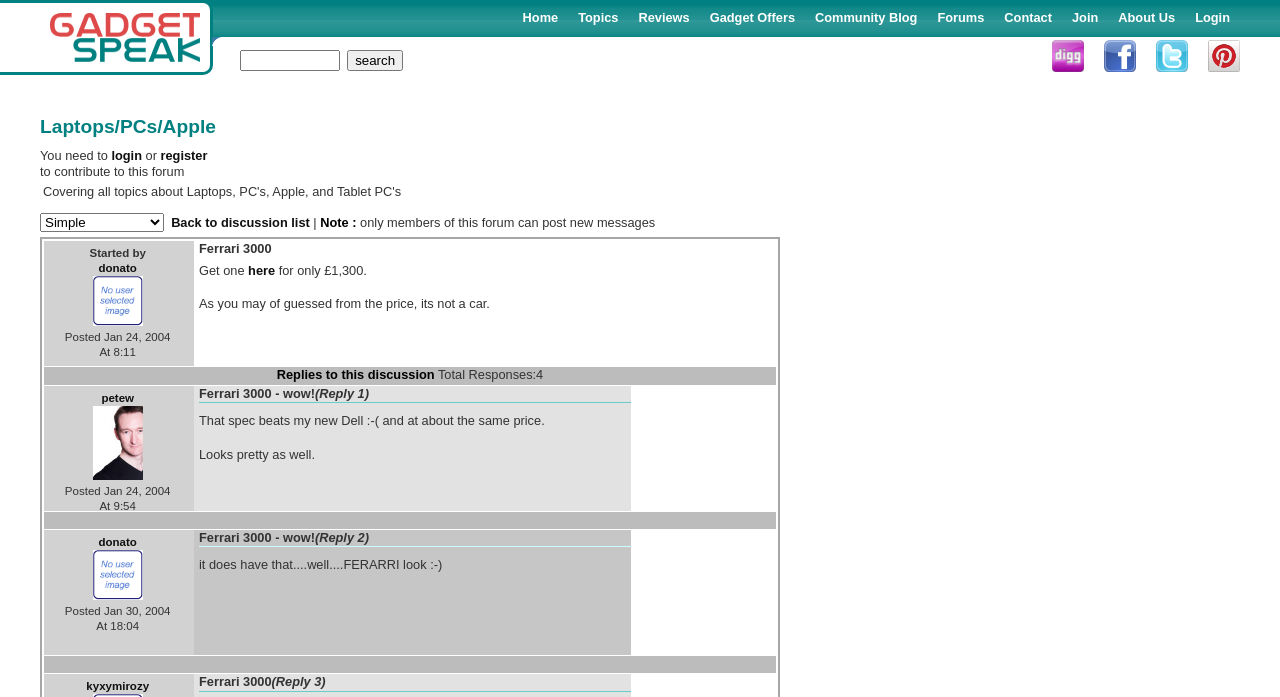What is the price of the Ferrari 3000?
Refer to the image and provide a one-word or short phrase answer.

£1,300